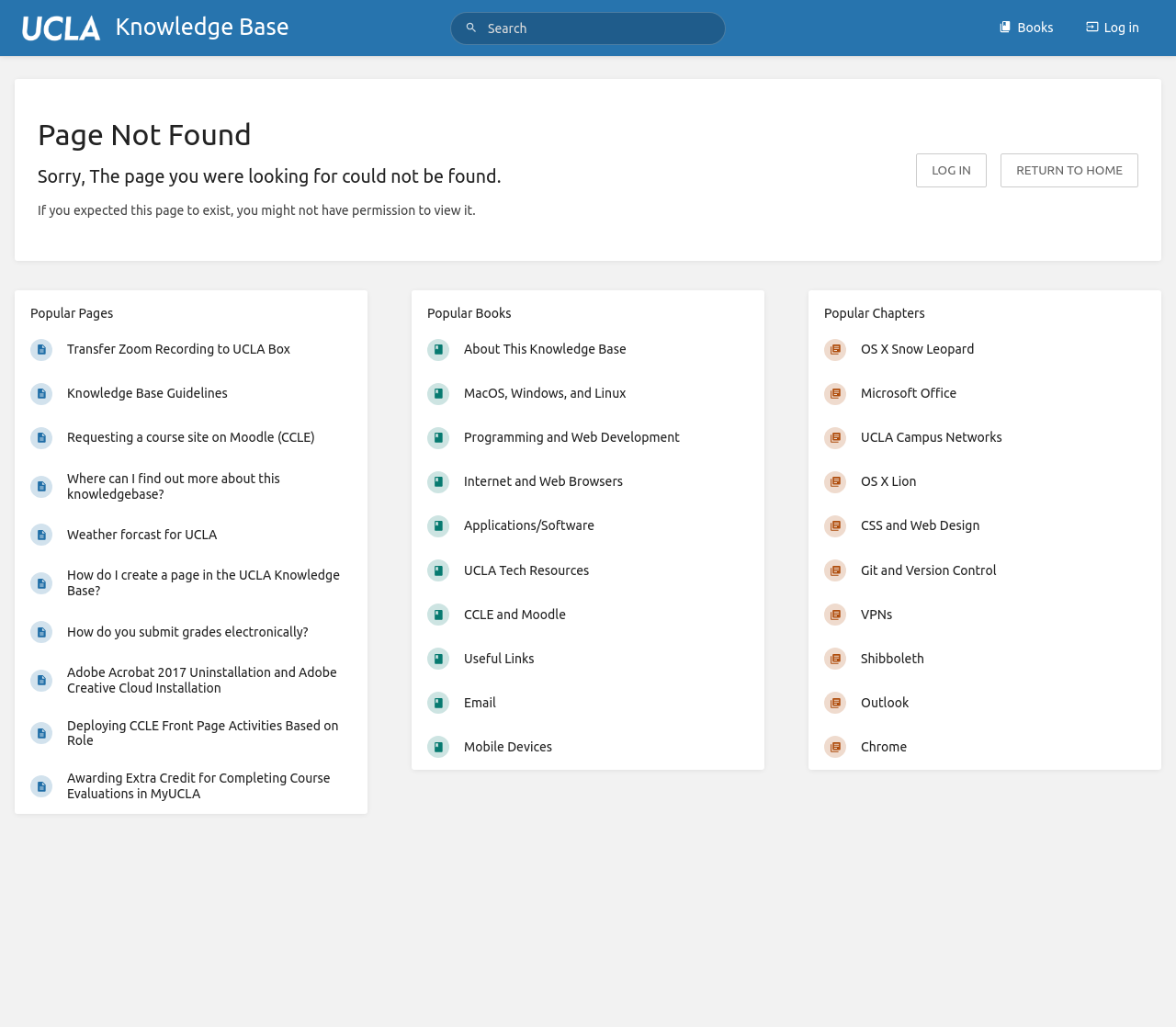Provide the bounding box coordinates for the UI element that is described by this text: "Return to home". The coordinates should be in the form of four float numbers between 0 and 1: [left, top, right, bottom].

[0.851, 0.149, 0.968, 0.182]